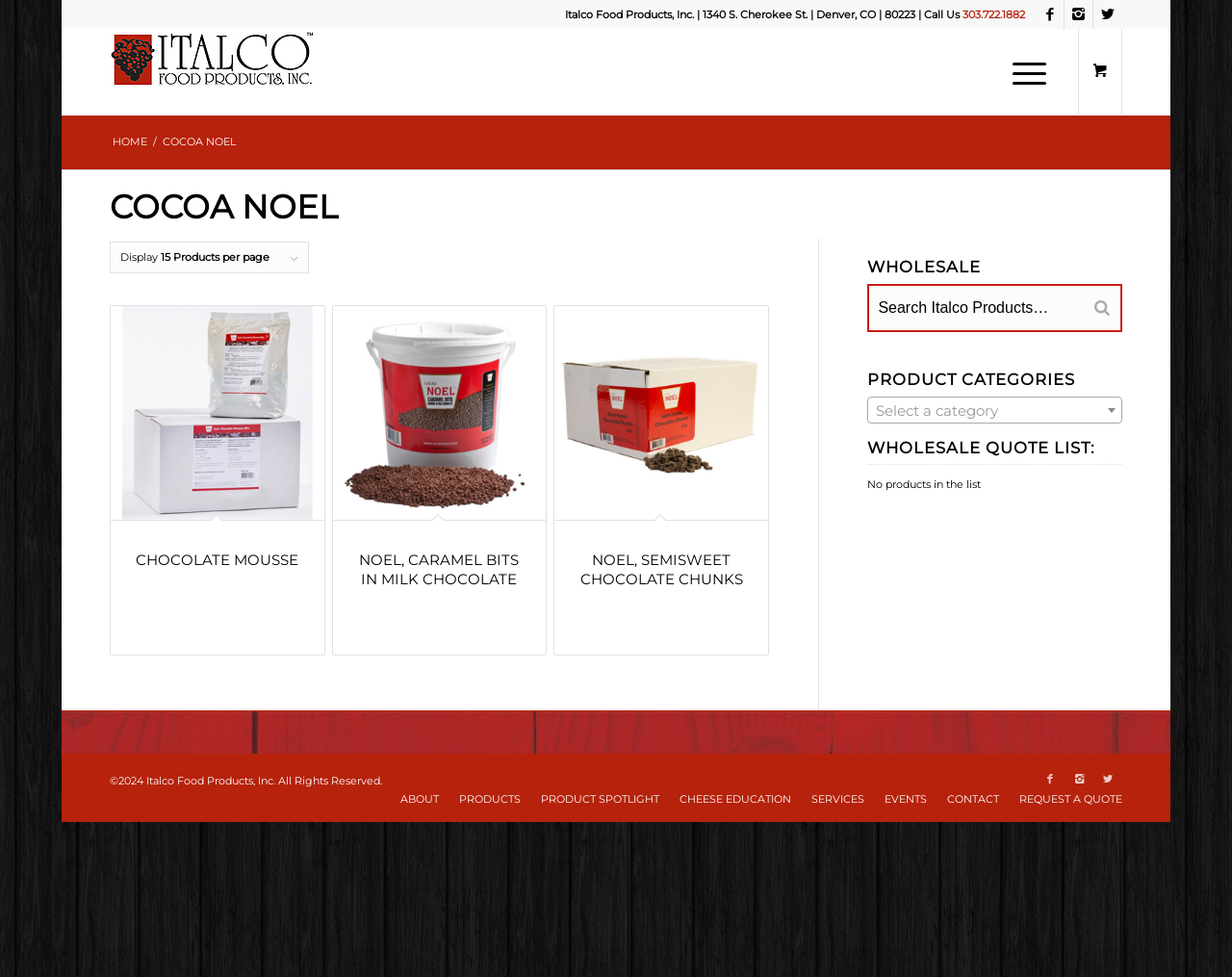Show the bounding box coordinates of the region that should be clicked to follow the instruction: "View wholesale quote list."

[0.704, 0.449, 0.911, 0.467]